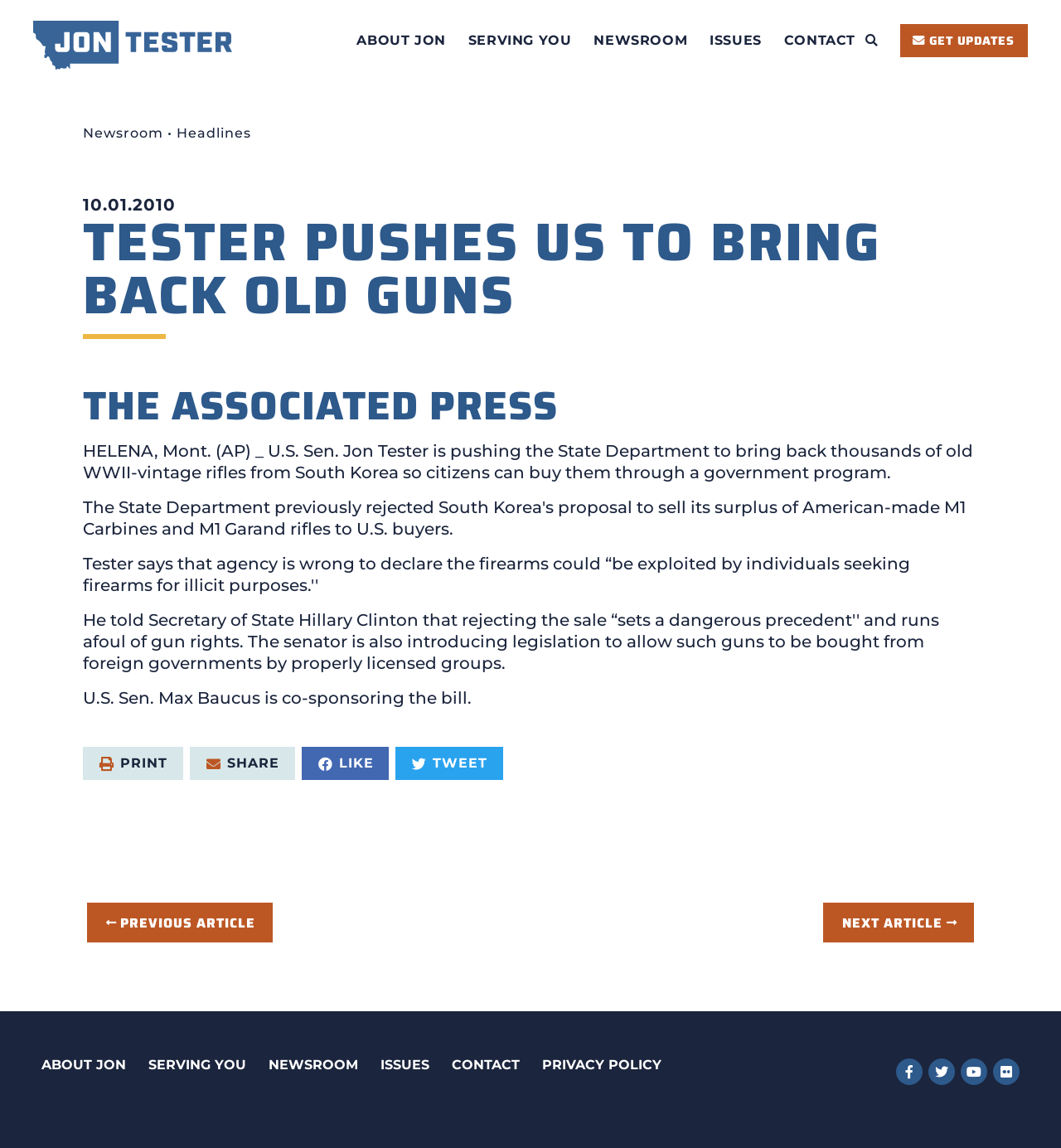Locate the bounding box coordinates of the region to be clicked to comply with the following instruction: "Read the news". The coordinates must be four float numbers between 0 and 1, in the form [left, top, right, bottom].

[0.078, 0.109, 0.154, 0.123]